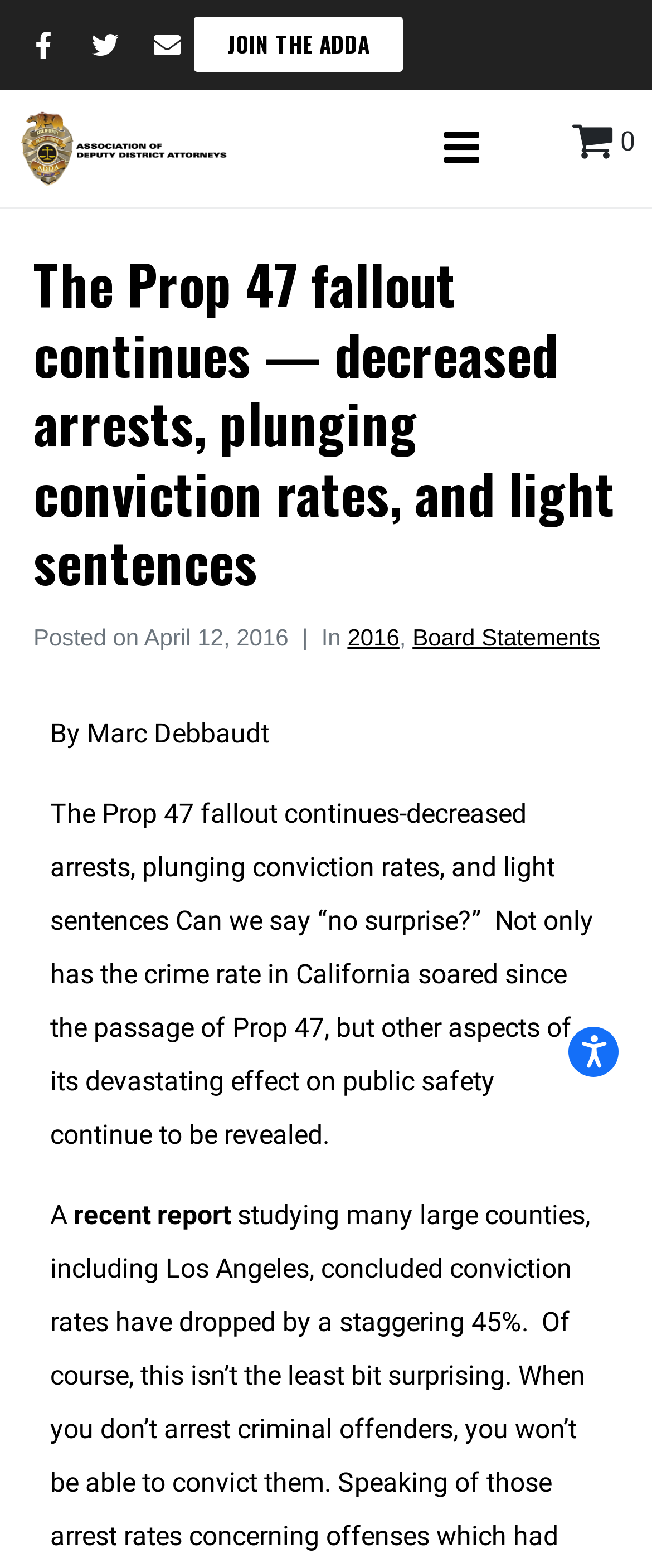When was the article posted? Analyze the screenshot and reply with just one word or a short phrase.

April 12, 2016